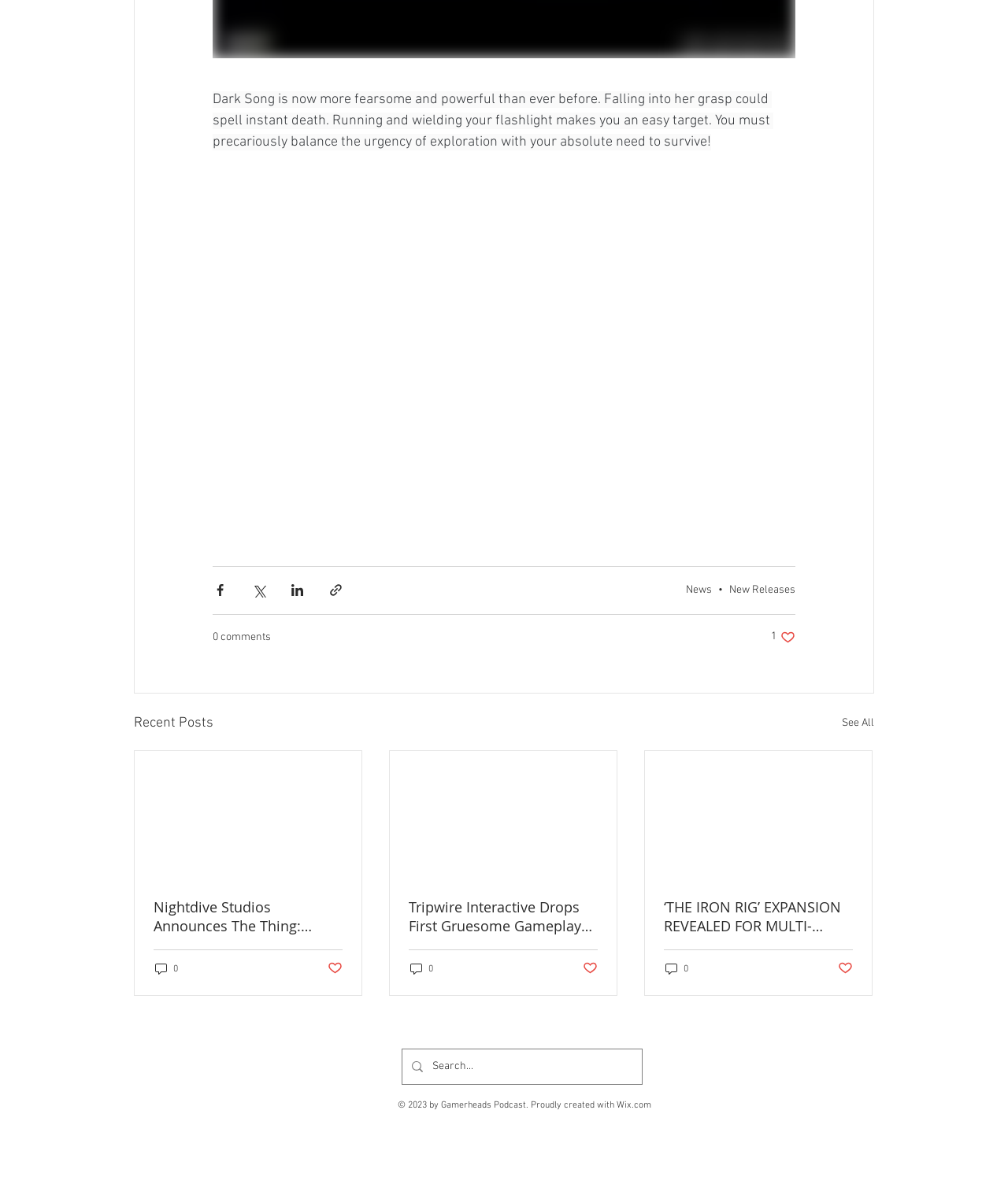Kindly determine the bounding box coordinates for the area that needs to be clicked to execute this instruction: "Read the article about The Thing: Remastered".

[0.152, 0.758, 0.34, 0.79]